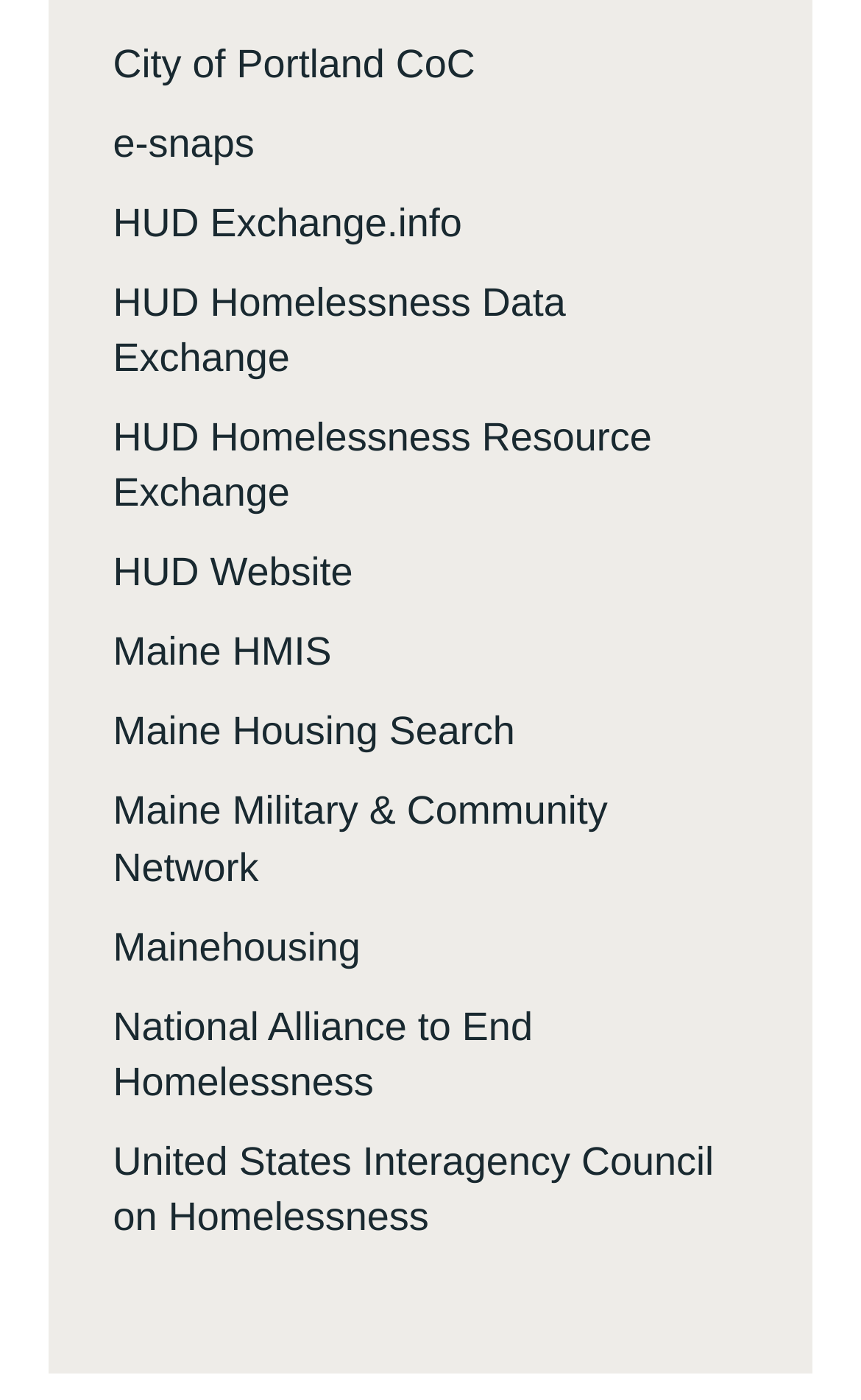Please give a short response to the question using one word or a phrase:
What is the last link on the webpage?

United States Interagency Council on Homelessness